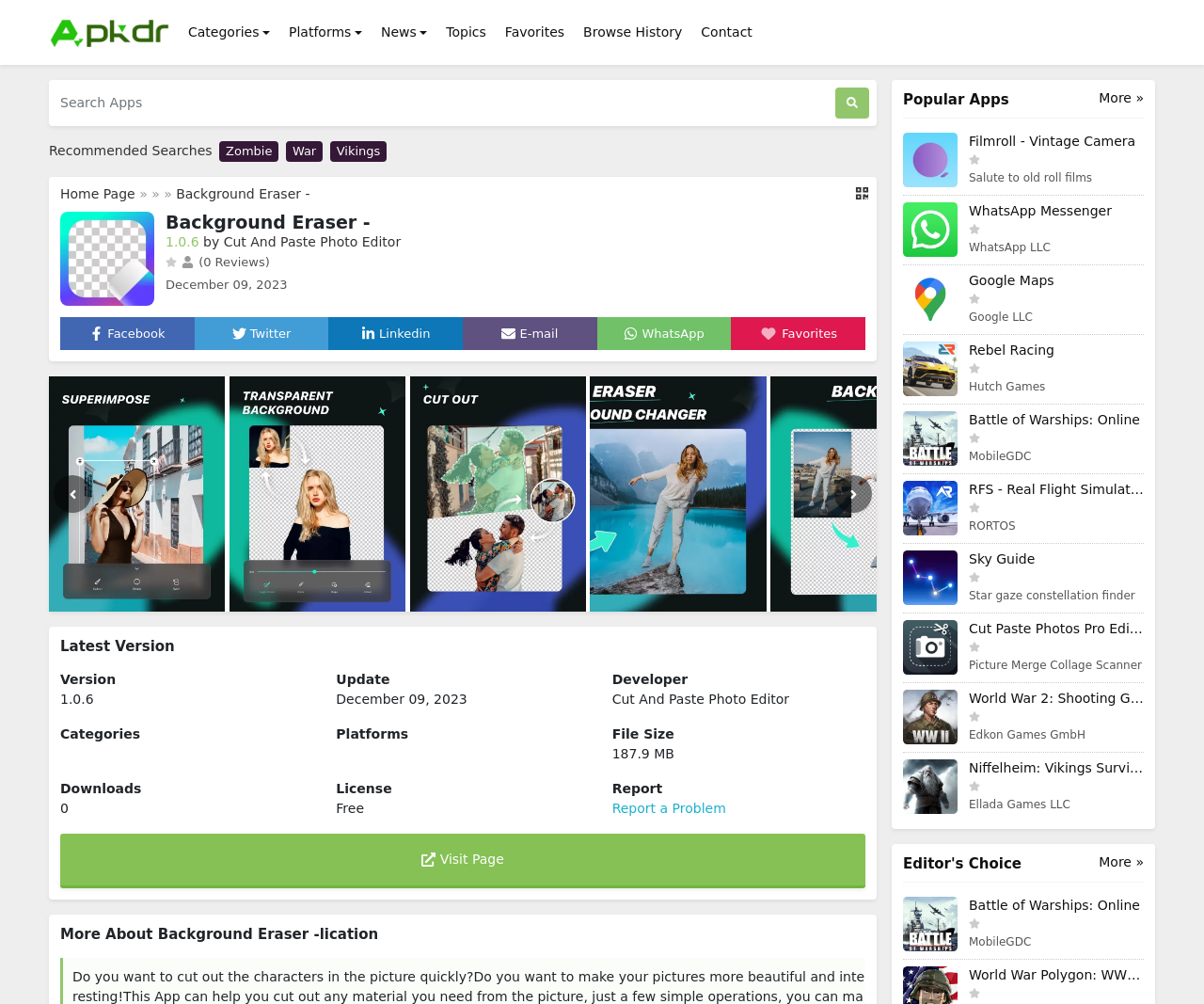Create an elaborate caption that covers all aspects of the webpage.

This webpage is about an app called "Background Eraser" that helps users cut out characters from pictures and make them more beautiful and interesting. 

At the top of the page, there is a navigation menu with links to different categories, platforms, news, topics, favorites, and browse history. Below the navigation menu, there is a search box where users can search for apps. 

On the left side of the page, there are recommended searches with links to apps like "Zombie", "War", and "Vikings". Below the recommended searches, there is a section with an image and a link to the "Home Page". 

In the main content area, there is a heading that says "Background Eraser -" followed by the app's version number, developer, and release date. There are also social media links to Facebook, Twitter, LinkedIn, Email, and WhatsApp. 

Below the app's information, there are five links to different versions of the "Background Eraser" app, each with an image and a description. 

On the right side of the page, there is a section with the latest version of the app, including its version number, update date, developer, and file size. There are also links to categories, platforms, and a report button. 

At the bottom of the page, there is a link to visit the app's page and a heading that says "More About Background Eraser -lication". Below that, there is a section with popular apps, including "Filmroll - Vintage Camera" and "WhatsApp Messenger", each with an image and a description.